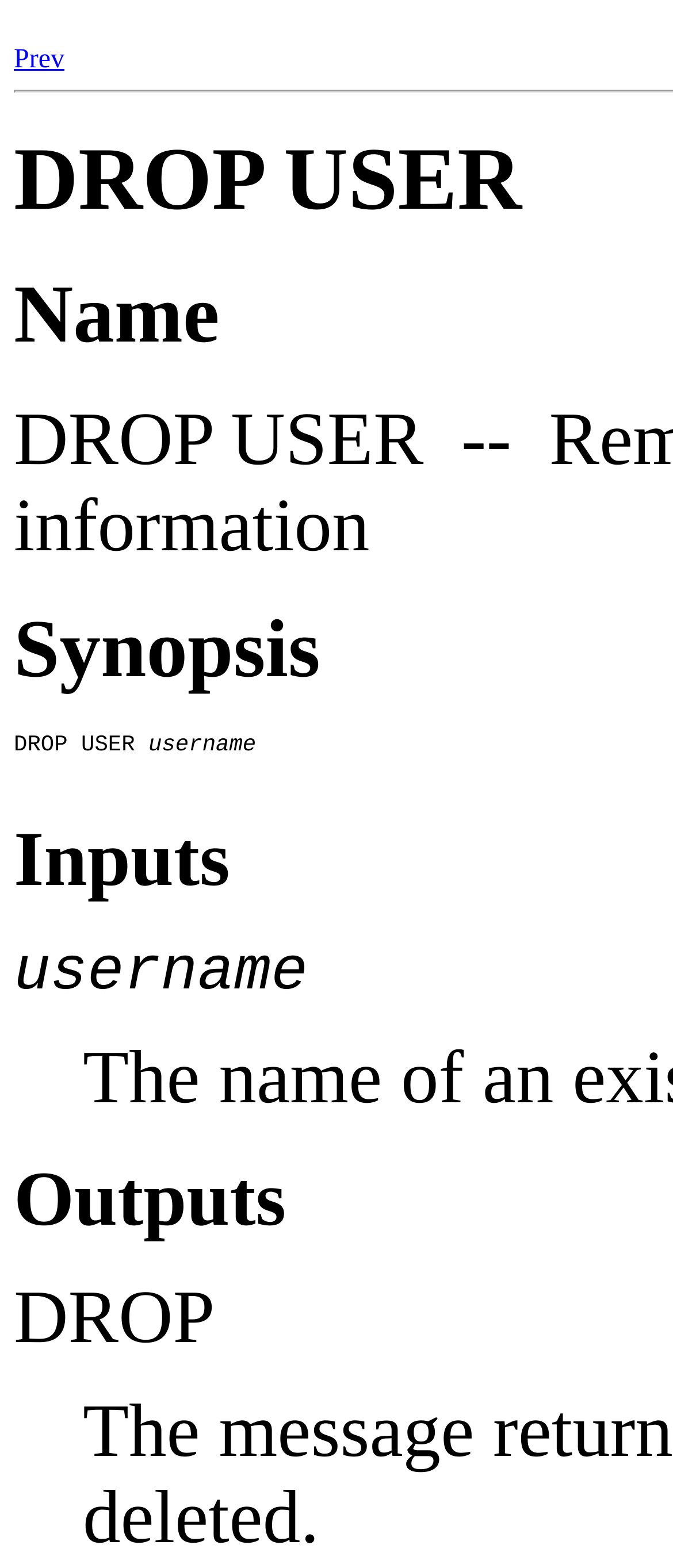Given the element description Prev, predict the bounding box coordinates for the UI element in the webpage screenshot. The format should be (top-left x, top-left y, bottom-right x, bottom-right y), and the values should be between 0 and 1.

[0.021, 0.029, 0.096, 0.047]